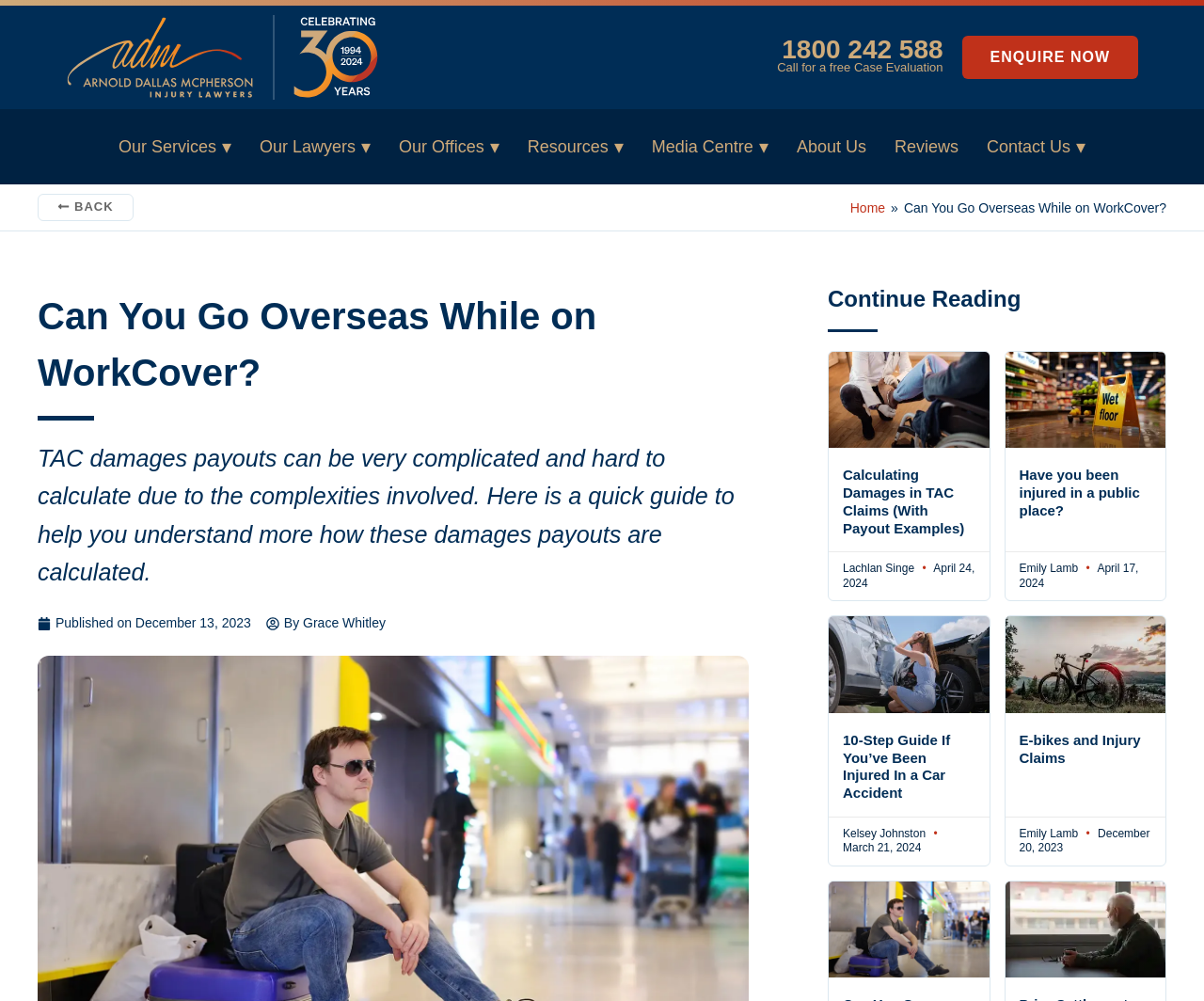Who is the author of the article 'Have you been injured in a public place?'?
Using the visual information from the image, give a one-word or short-phrase answer.

Emily Lamb